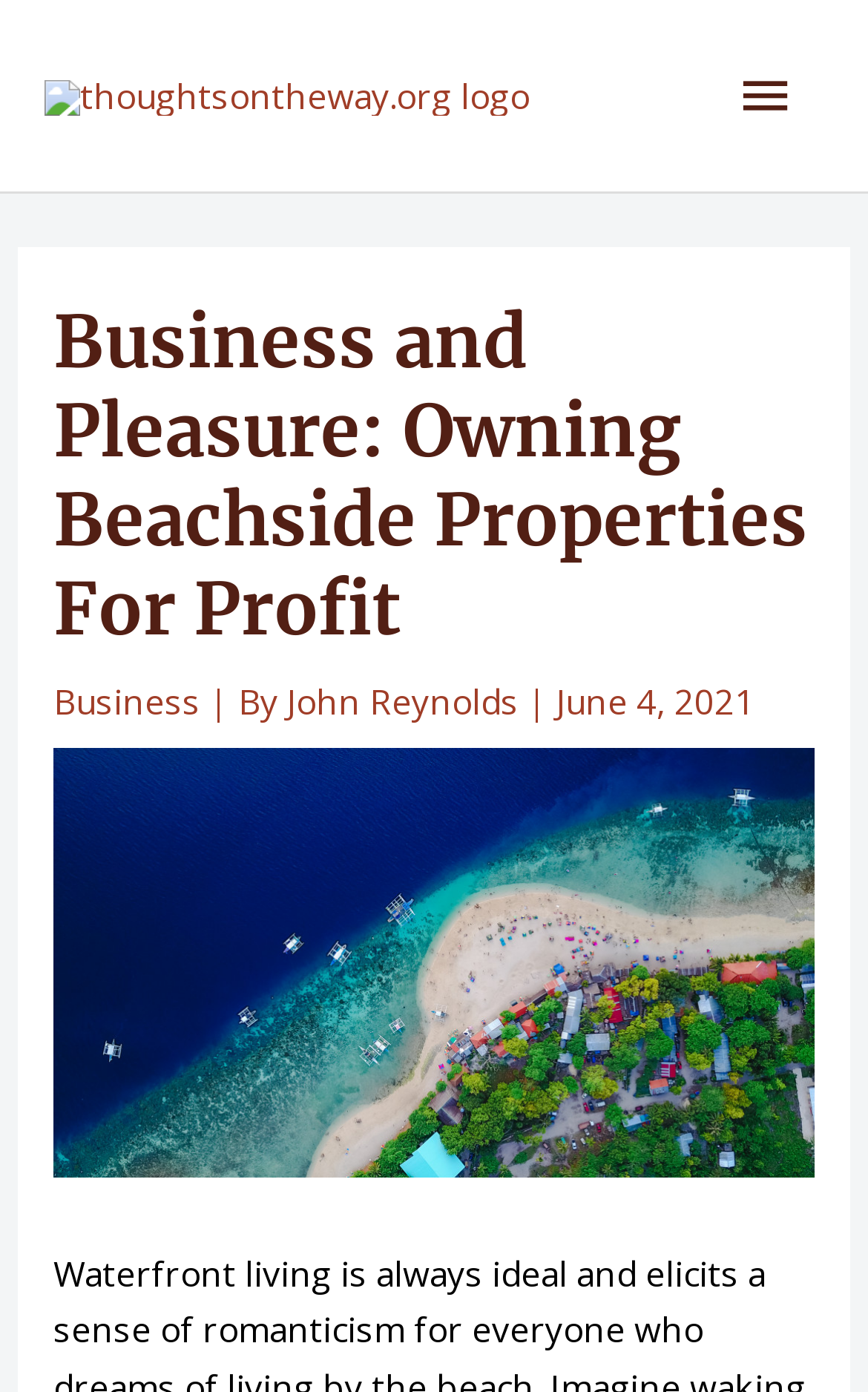Please provide a detailed answer to the question below by examining the image:
What is the topic of the article?

I inferred the topic of the article by looking at the image displayed in the header section of the webpage, which appears to be a beachfront property. Additionally, the article title 'Business and Pleasure: Owning Beachside Properties For Profit' suggests that the article is about owning properties near the beach.